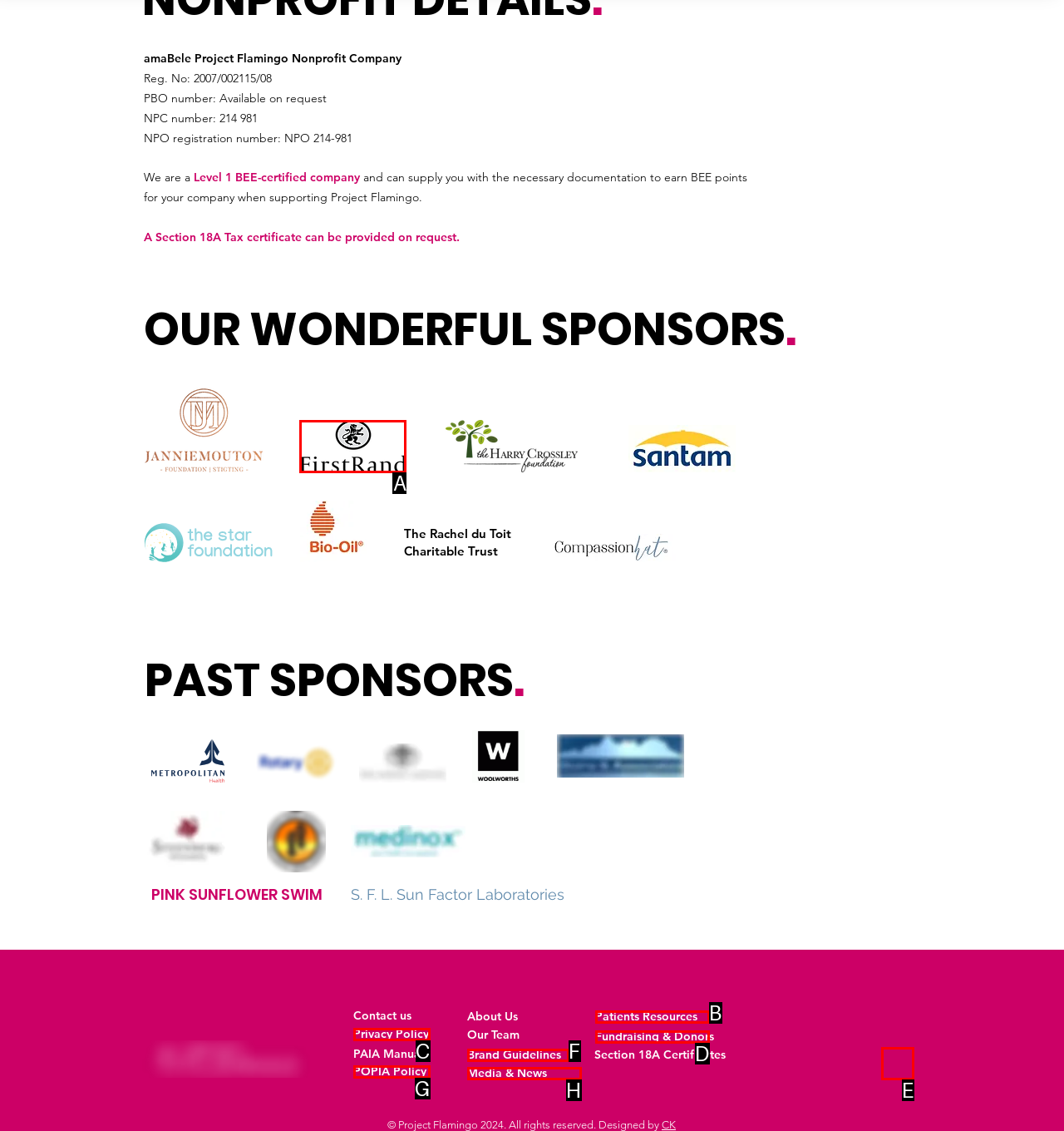Identify the correct option to click in order to accomplish the task: View the 'FR LOGO_STACKED_RGB 877 PLATINUM' image Provide your answer with the letter of the selected choice.

A